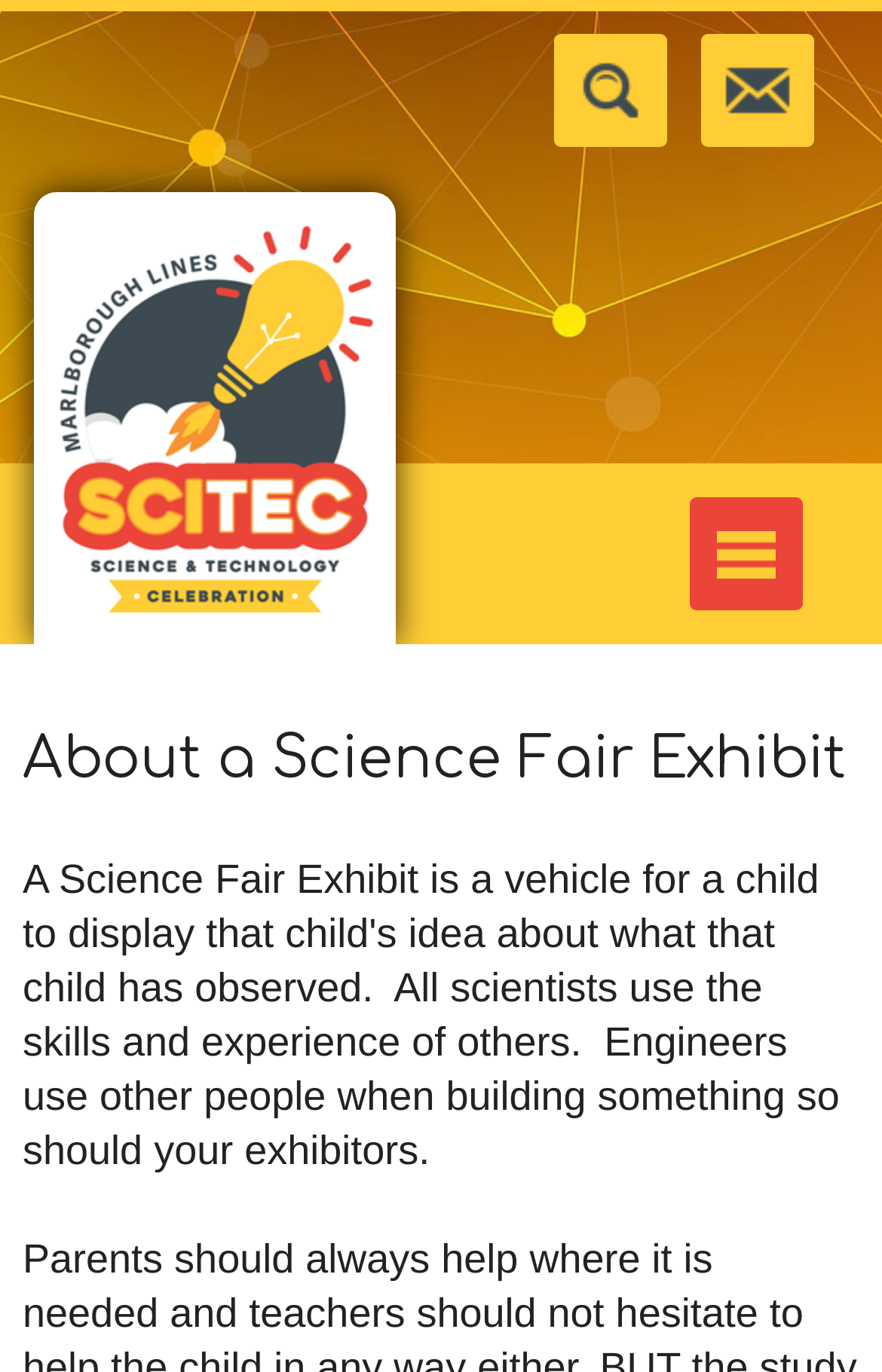Find and provide the bounding box coordinates for the UI element described with: "Menu".

[0.782, 0.362, 0.91, 0.445]